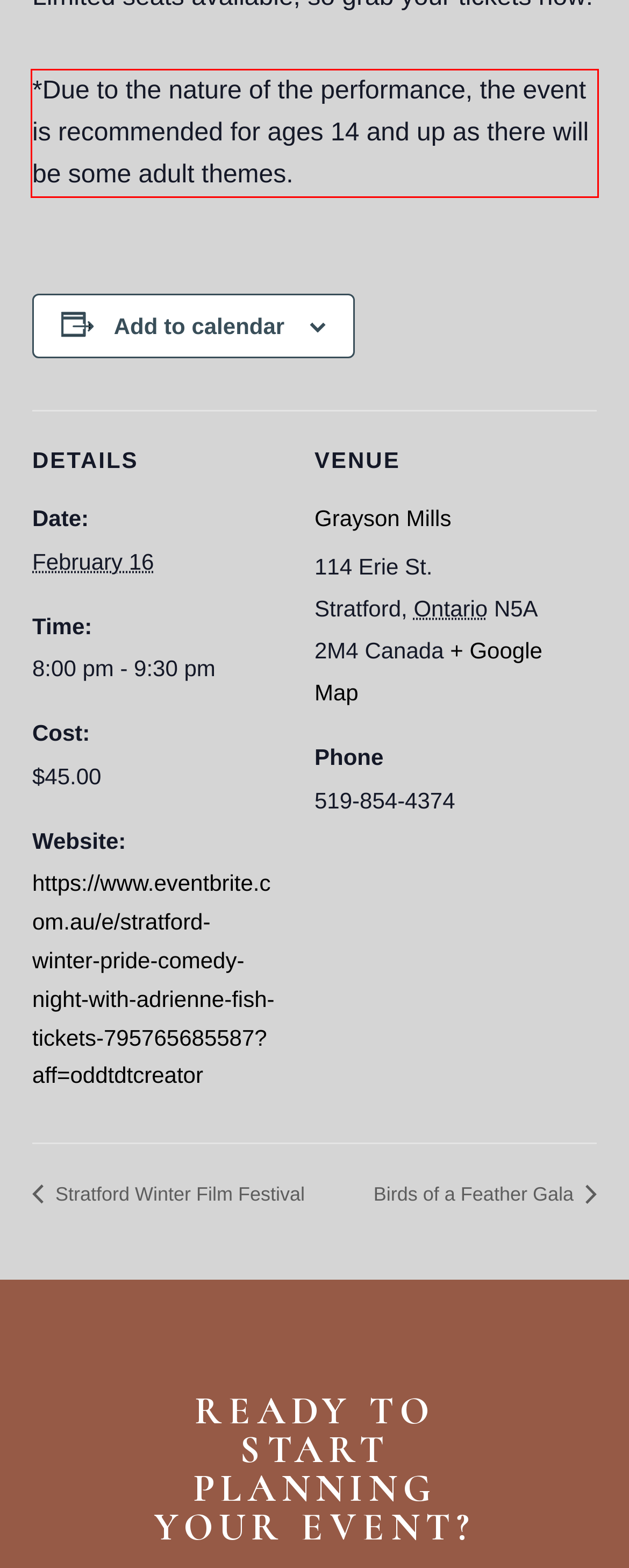You are provided with a screenshot of a webpage featuring a red rectangle bounding box. Extract the text content within this red bounding box using OCR.

*Due to the nature of the performance, the event is recommended for ages 14 and up as there will be some adult themes.